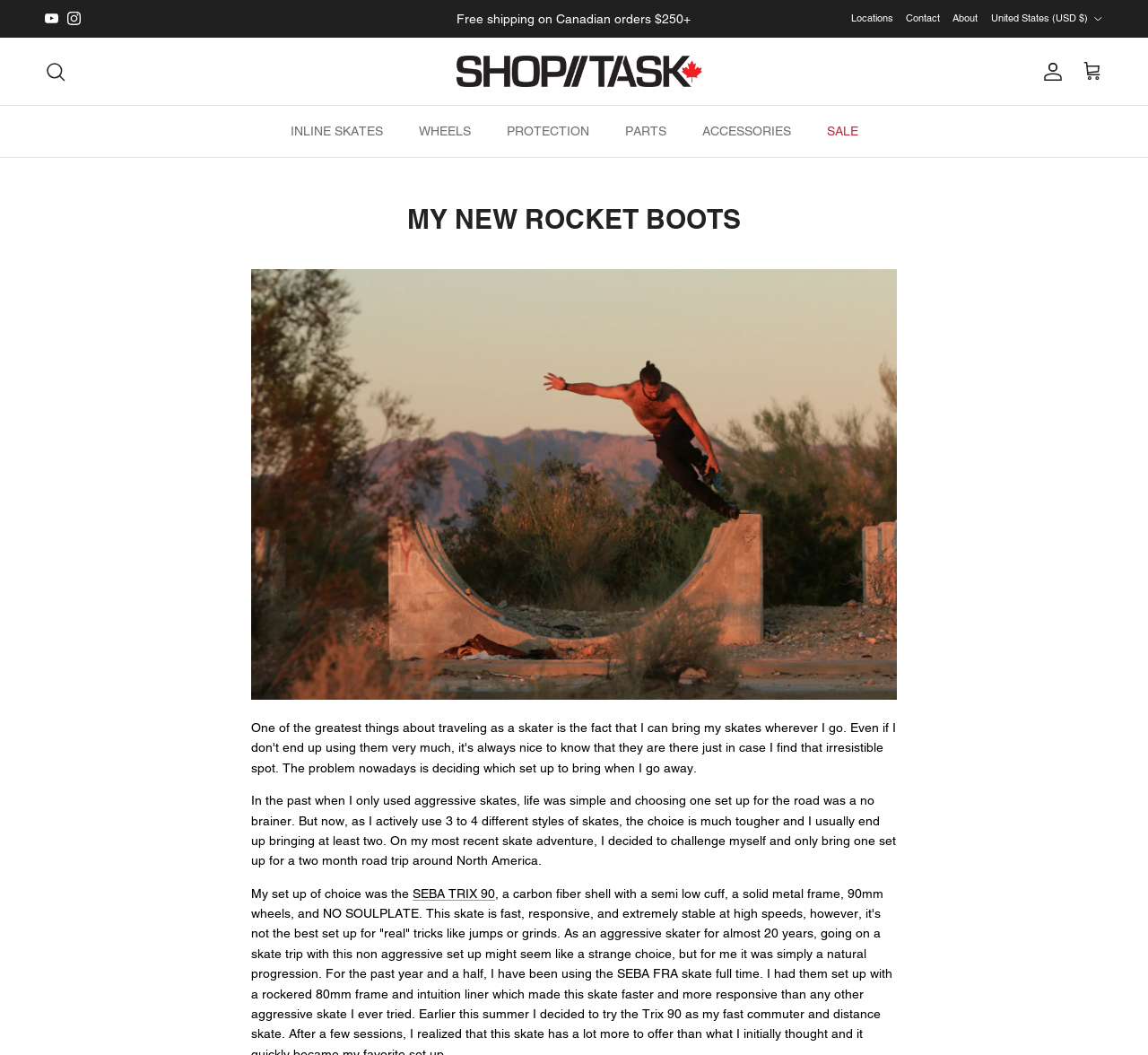What is the minimum order for free shipping in Canada?
Offer a detailed and full explanation in response to the question.

The answer can be found in the StaticText element with the text 'Free shipping on Canadian orders $250+'. This element is located at the top of the webpage, indicating that it is a prominent notice for customers.